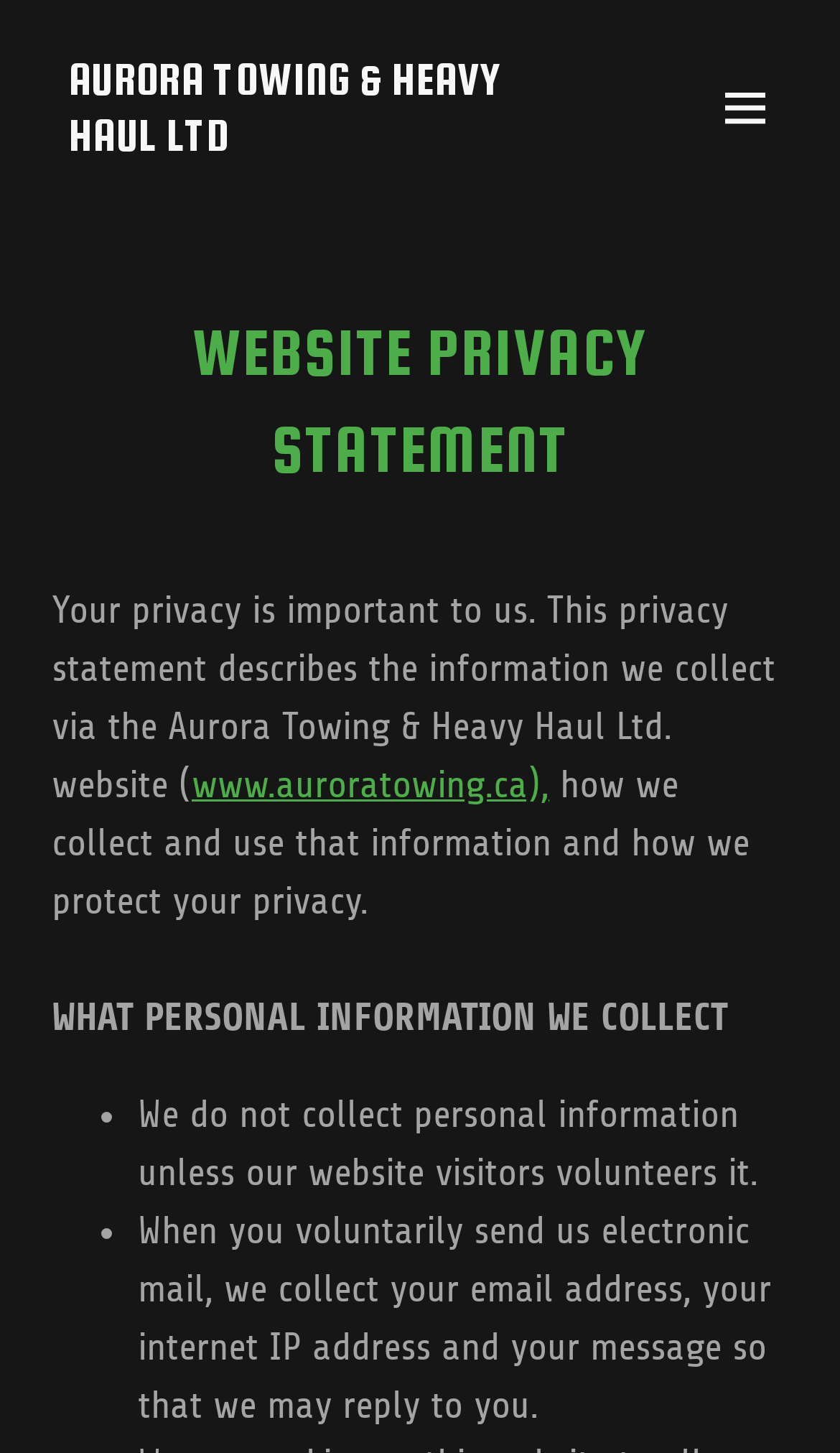What is the purpose of the website?
Using the image, elaborate on the answer with as much detail as possible.

Although the webpage is currently showing a privacy policy statement, the meta description suggests that the website is meant to provide services to Western Canada and the Northwest Territories, implying that the website is for a business that offers services.